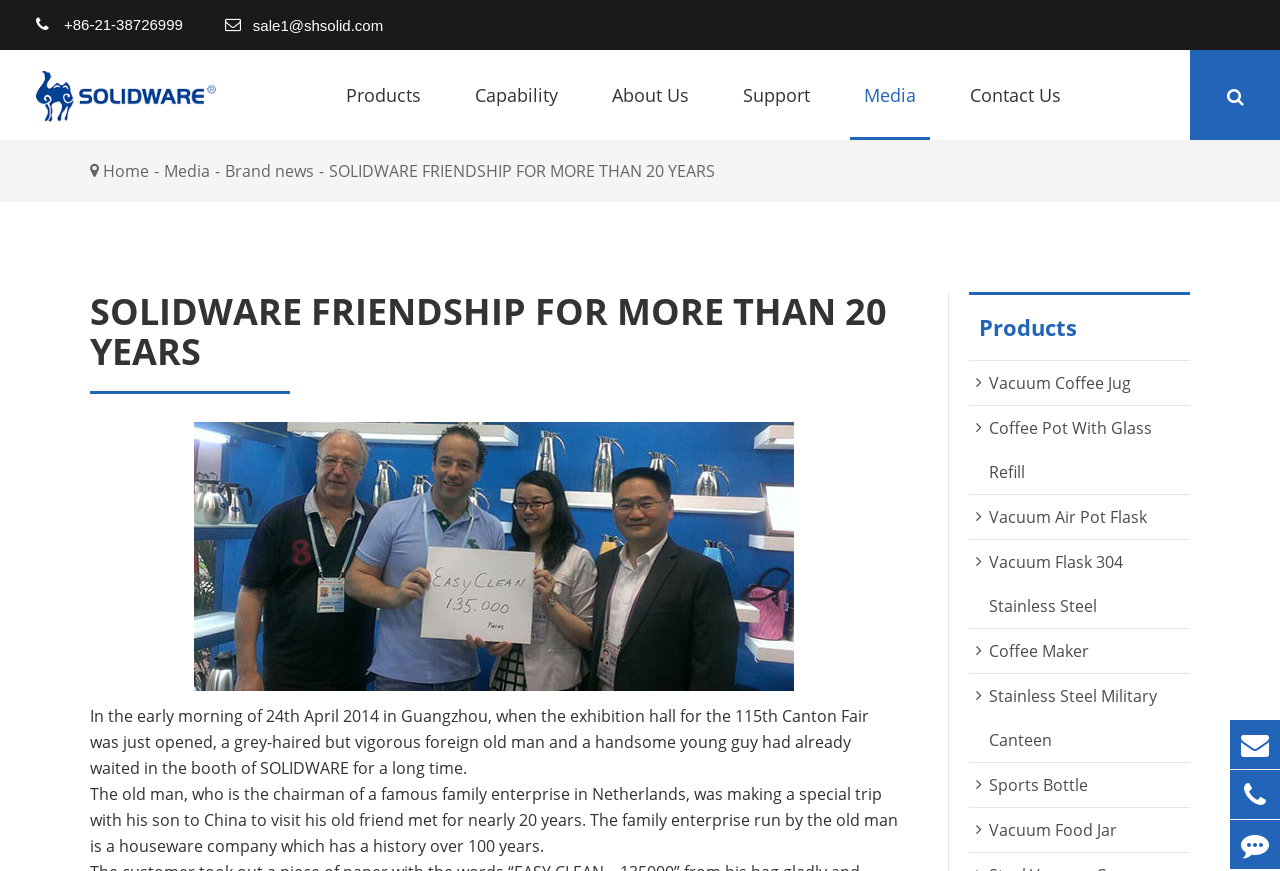What is the company name?
Based on the image, respond with a single word or phrase.

Shanghai Solid Stainless Steel Products Co., Ltd